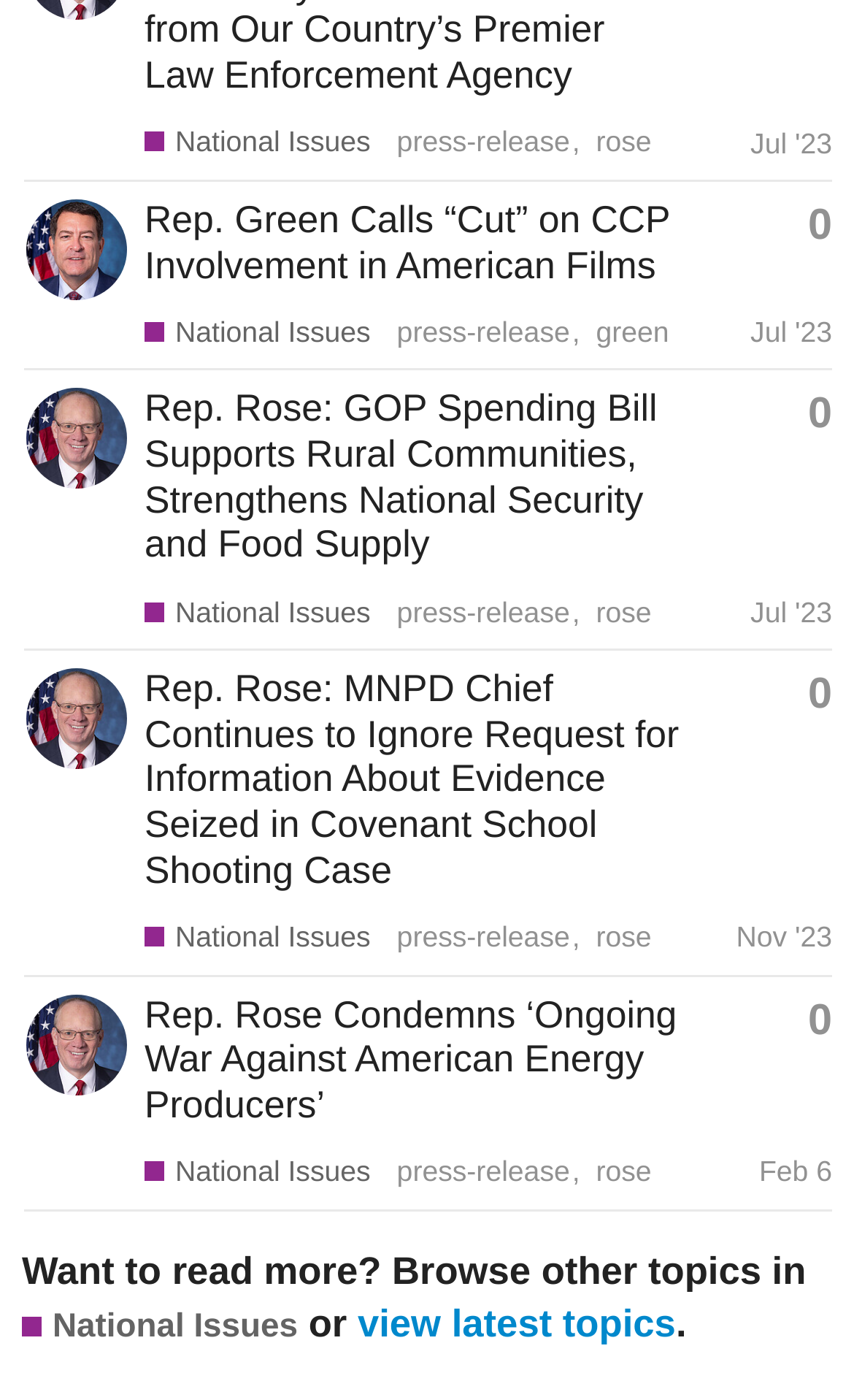Locate the bounding box coordinates of the segment that needs to be clicked to meet this instruction: "Read more about Rep. Rose: GOP Spending Bill Supports Rural Communities, Strengthens National Security and Food Supply".

[0.027, 0.264, 0.974, 0.464]